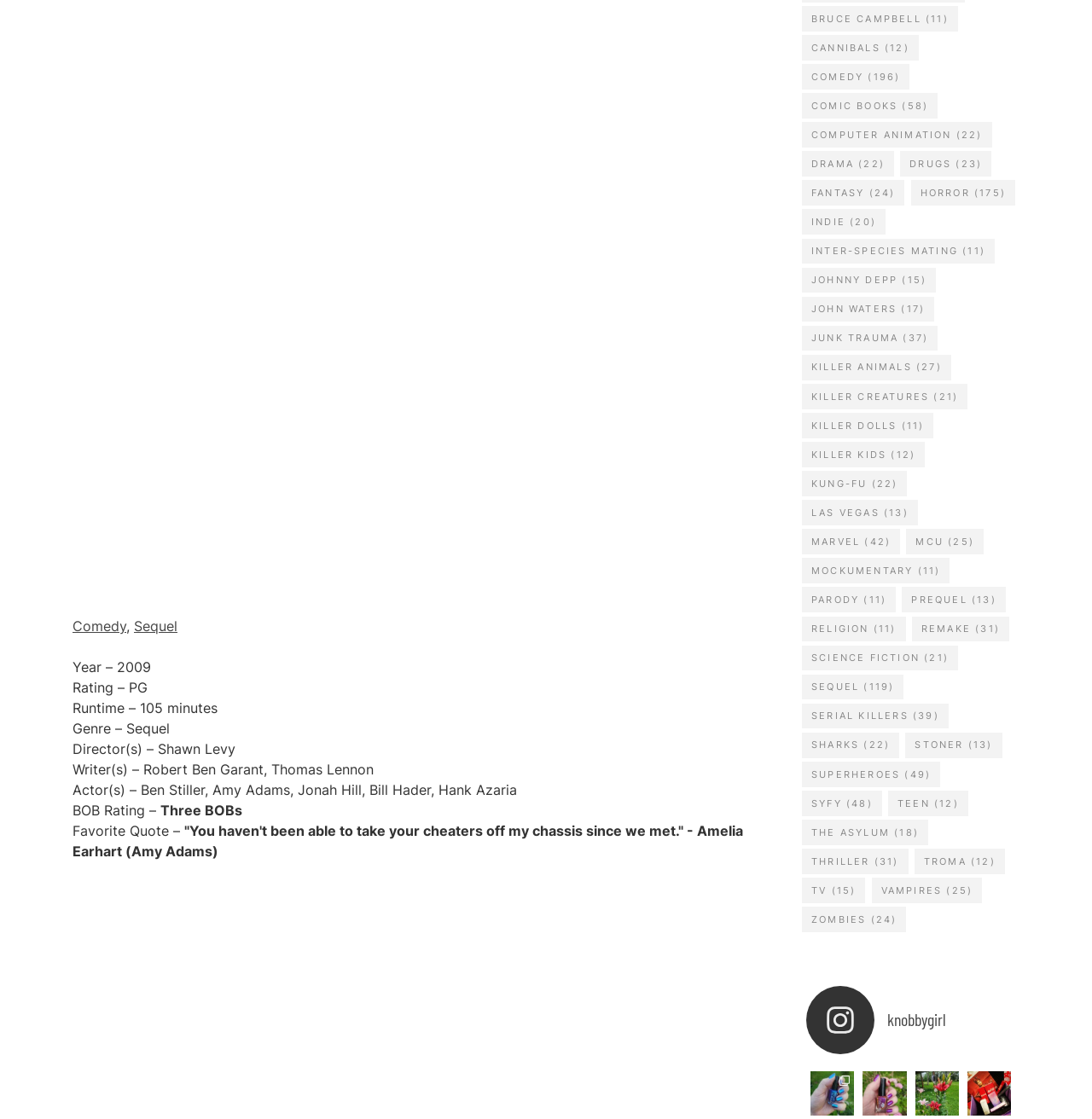Please find the bounding box coordinates of the element that needs to be clicked to perform the following instruction: "Click on Cannibals". The bounding box coordinates should be four float numbers between 0 and 1, represented as [left, top, right, bottom].

[0.734, 0.031, 0.841, 0.054]